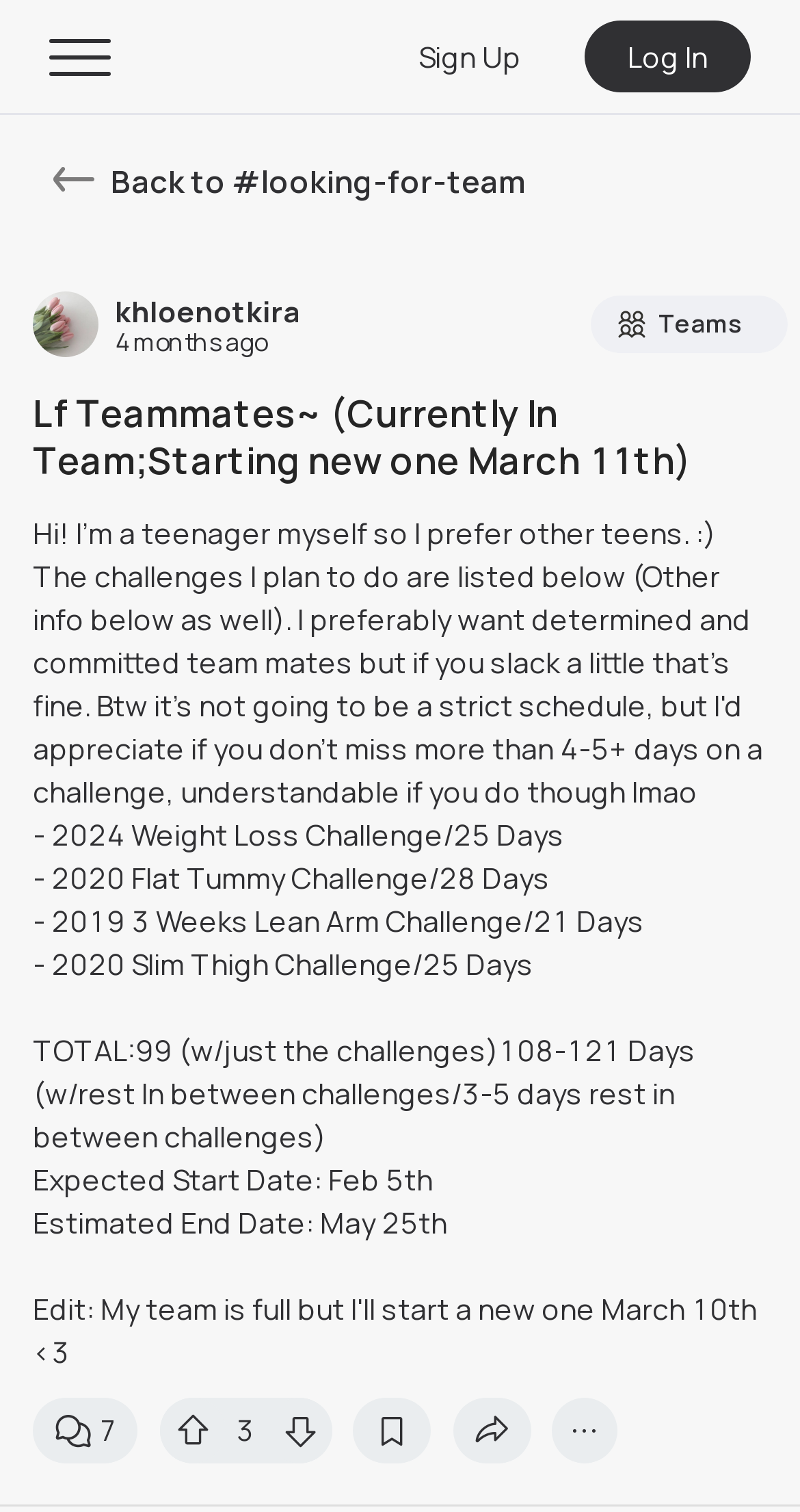Please identify the bounding box coordinates of the element's region that needs to be clicked to fulfill the following instruction: "Select a category". The bounding box coordinates should consist of four float numbers between 0 and 1, i.e., [left, top, right, bottom].

None